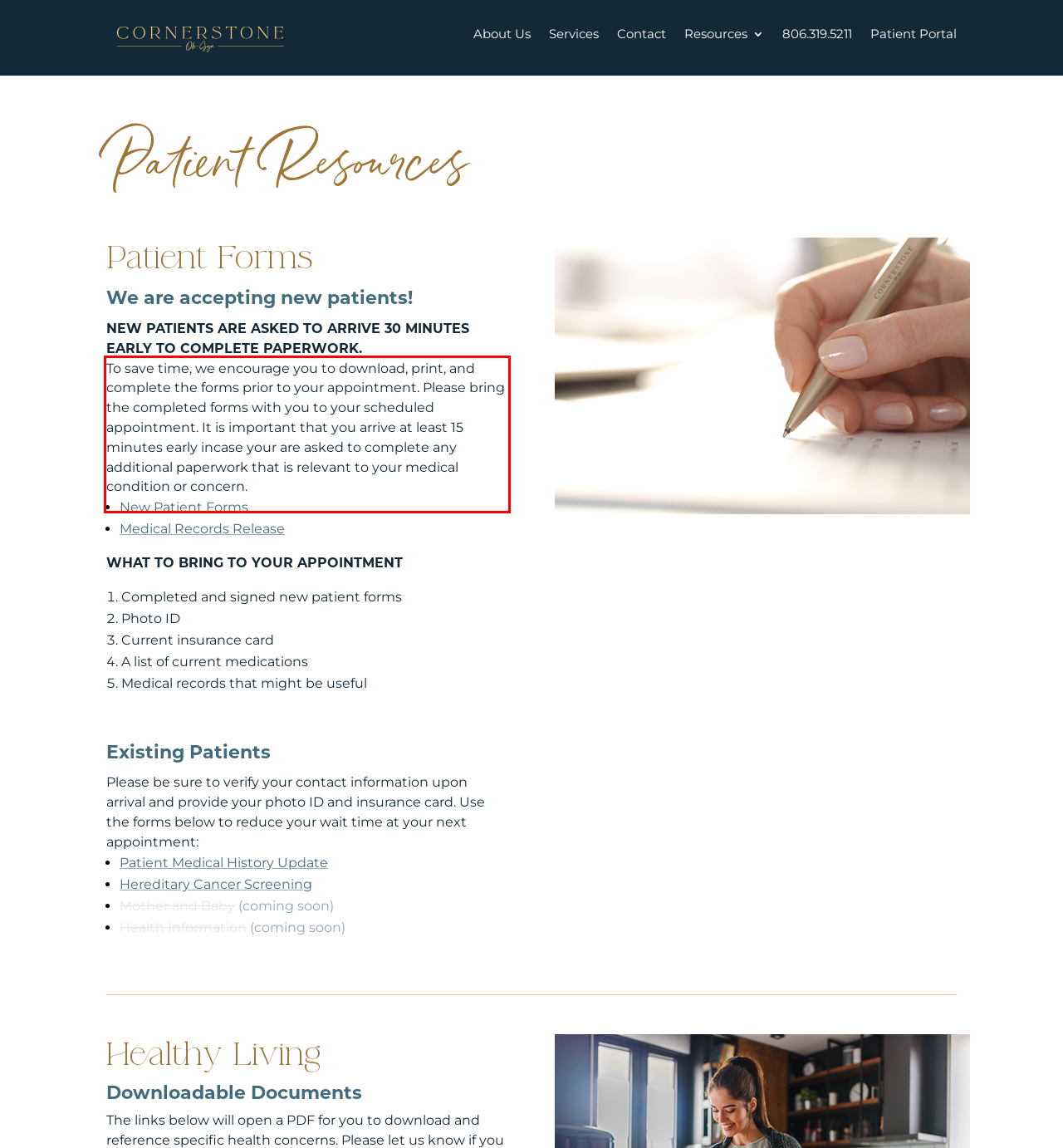Within the screenshot of the webpage, there is a red rectangle. Please recognize and generate the text content inside this red bounding box.

To save time, we encourage you to download, print, and complete the forms prior to your appointment. Please bring the completed forms with you to your scheduled appointment. It is important that you arrive at least 15 minutes early incase your are asked to complete any additional paperwork that is relevant to your medical condition or concern.